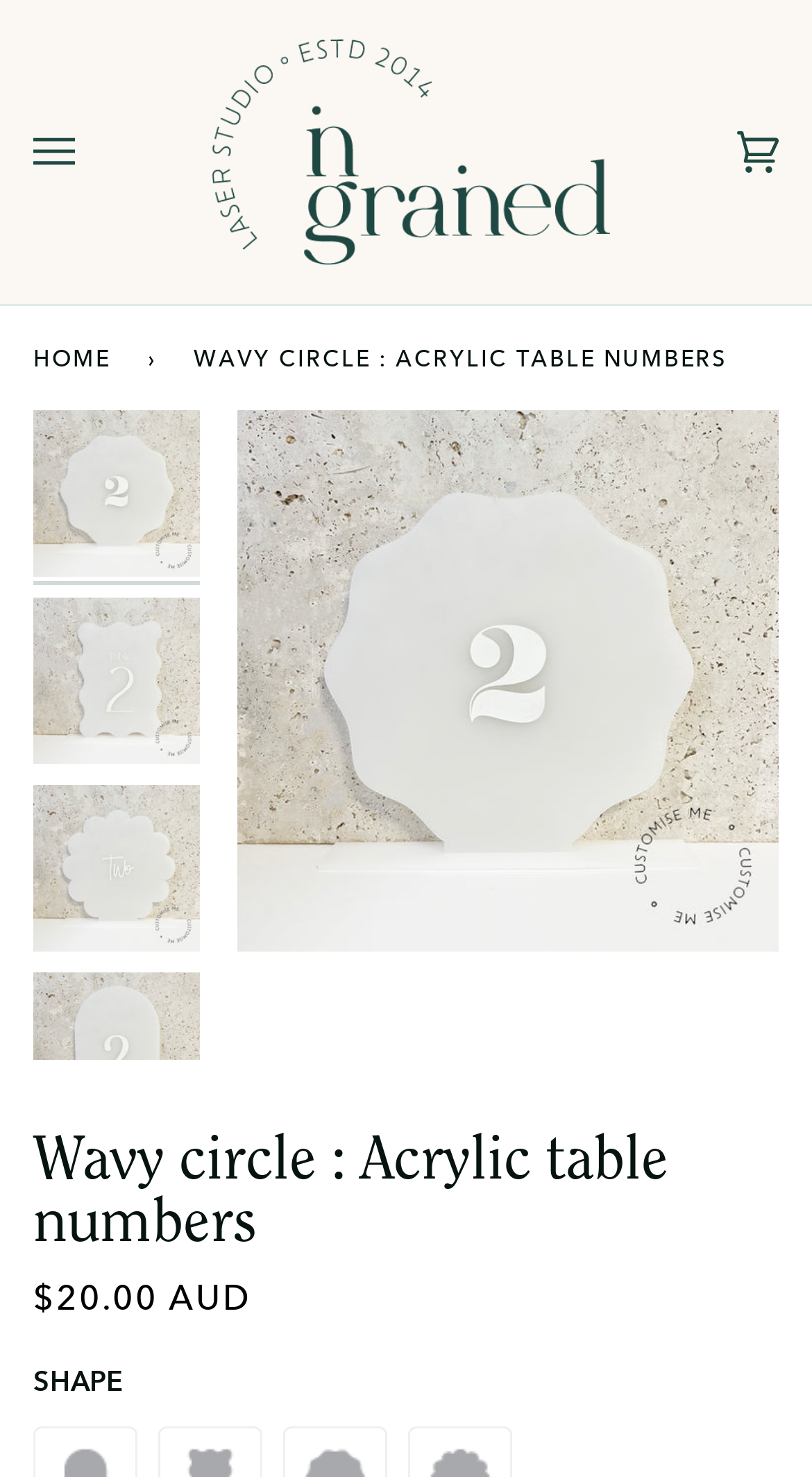Locate the heading on the webpage and return its text.

Wavy circle : Acrylic table numbers